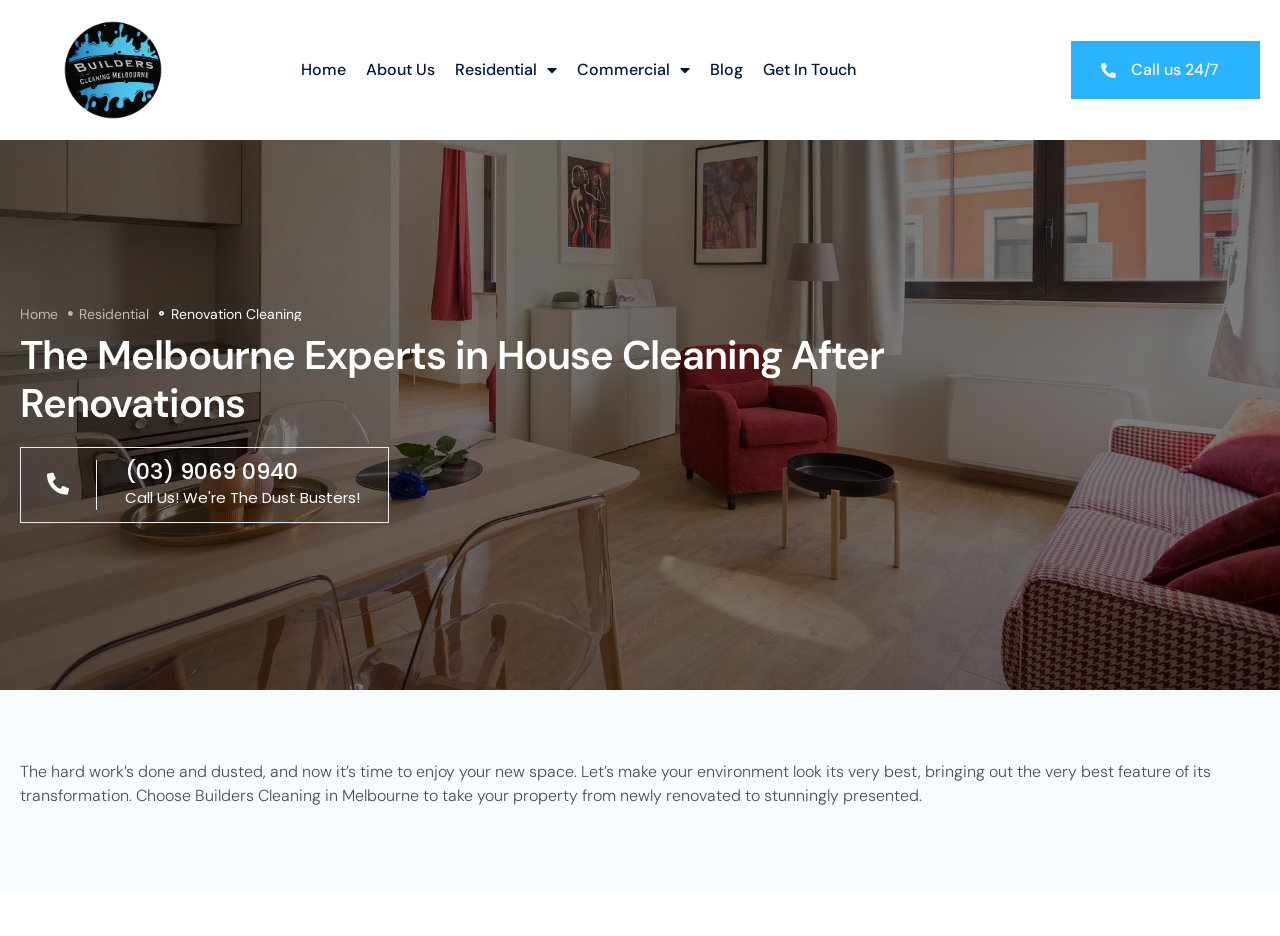Reply to the question with a brief word or phrase: What type of cleaning service is offered?

Renovation cleaning